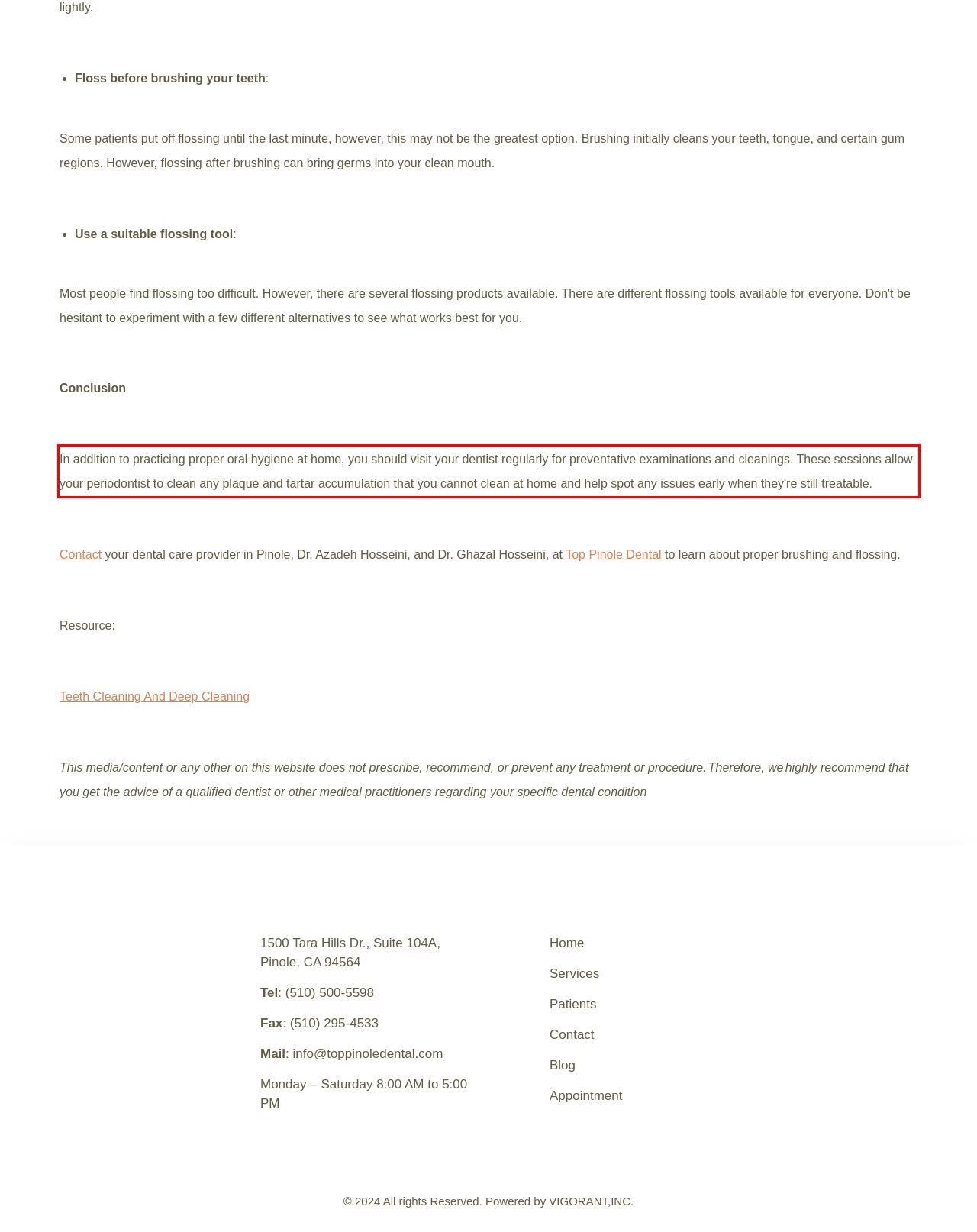You are given a screenshot of a webpage with a UI element highlighted by a red bounding box. Please perform OCR on the text content within this red bounding box.

In addition to practicing proper oral hygiene at home, you should visit your dentist regularly for preventative examinations and cleanings. These sessions allow your periodontist to clean any plaque and tartar accumulation that you cannot clean at home and help spot any issues early when they're still treatable.